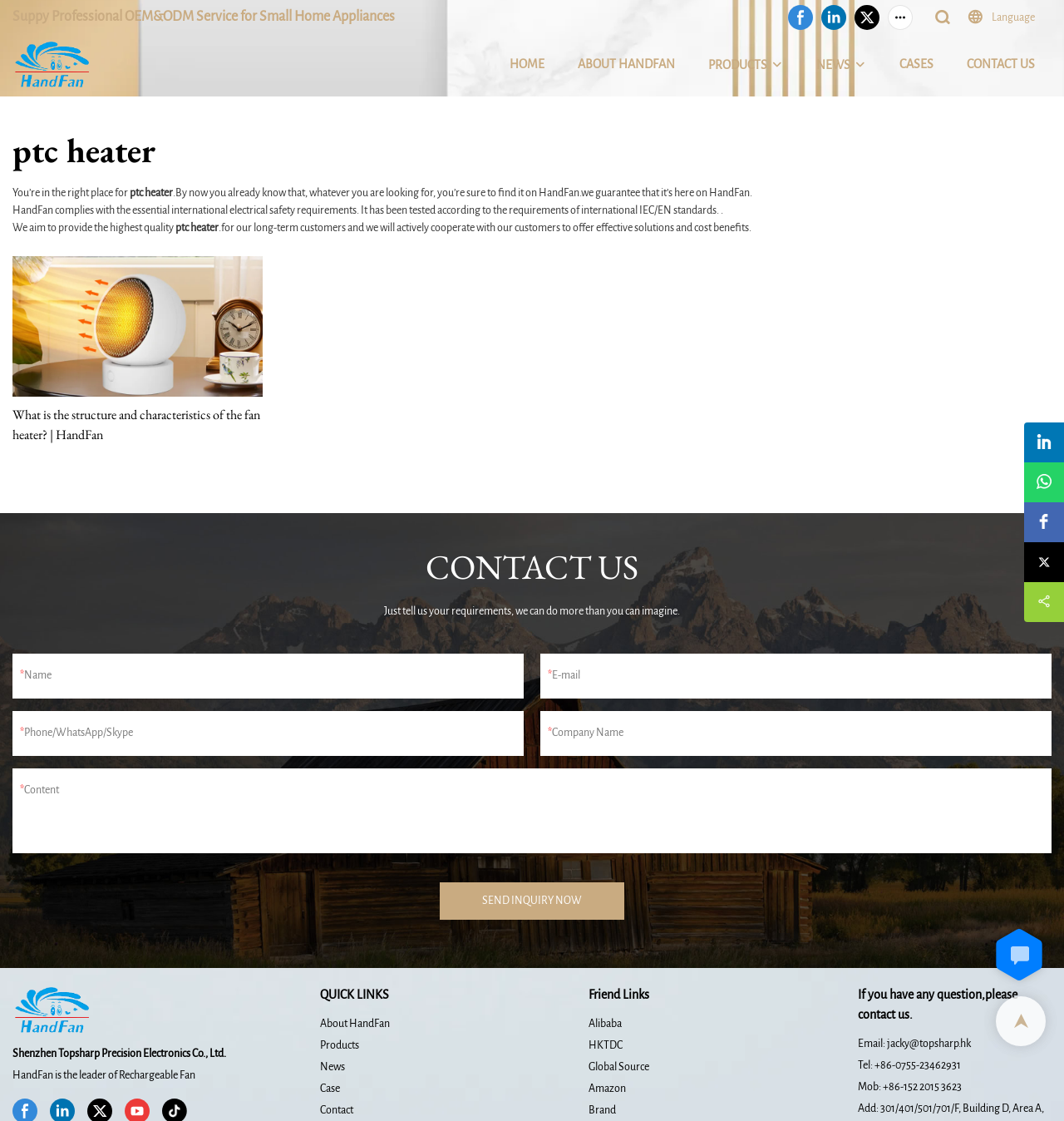Find and specify the bounding box coordinates that correspond to the clickable region for the instruction: "Click on the What is the structure and characteristics of the fan heater? link".

[0.012, 0.228, 0.246, 0.354]